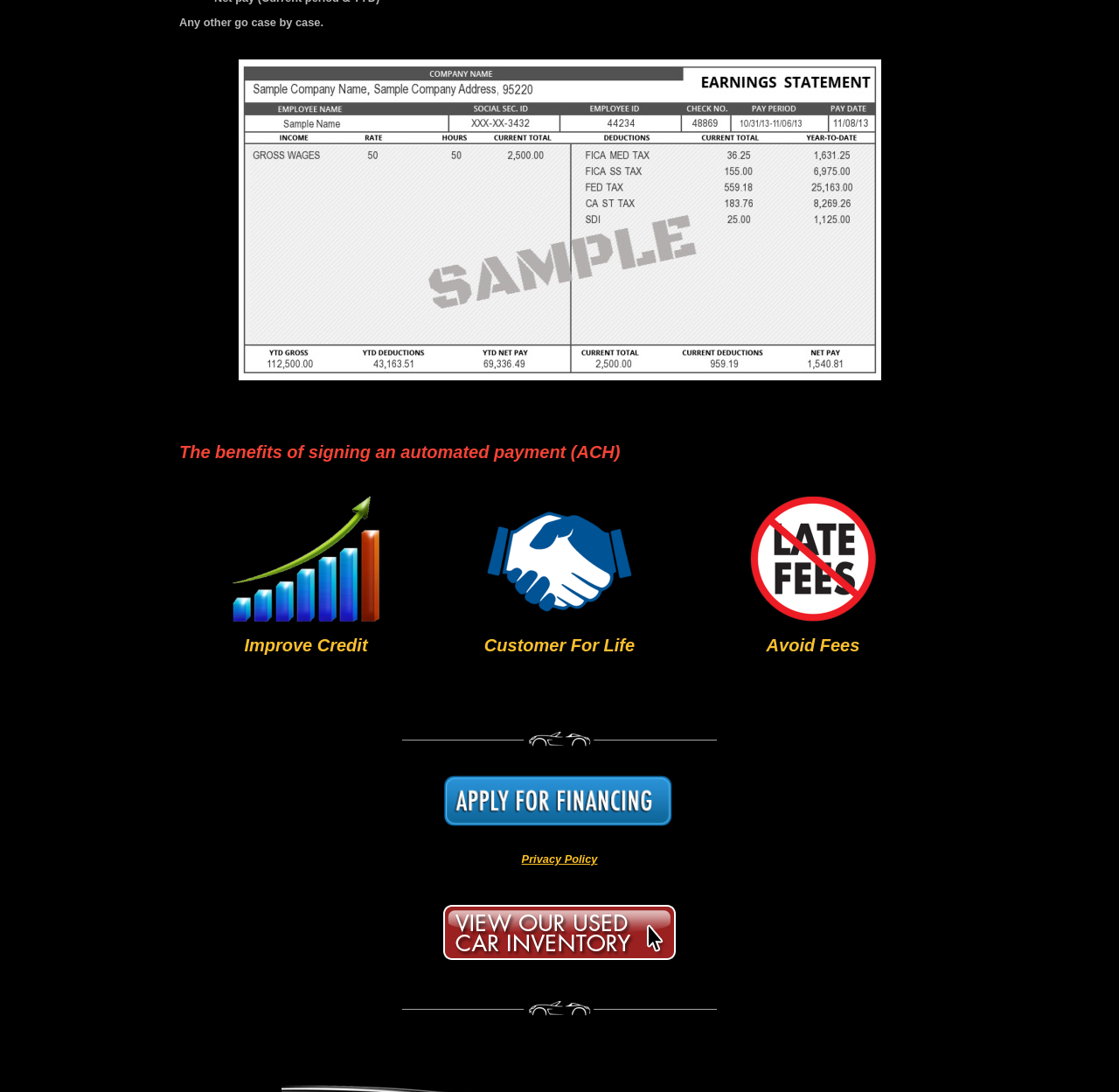What is the benefit of automated payment?
Answer the question in as much detail as possible.

Based on the webpage, one of the benefits of signing an automated payment (ACH) is to improve credit, as indicated by the static text 'Improve Credit'.